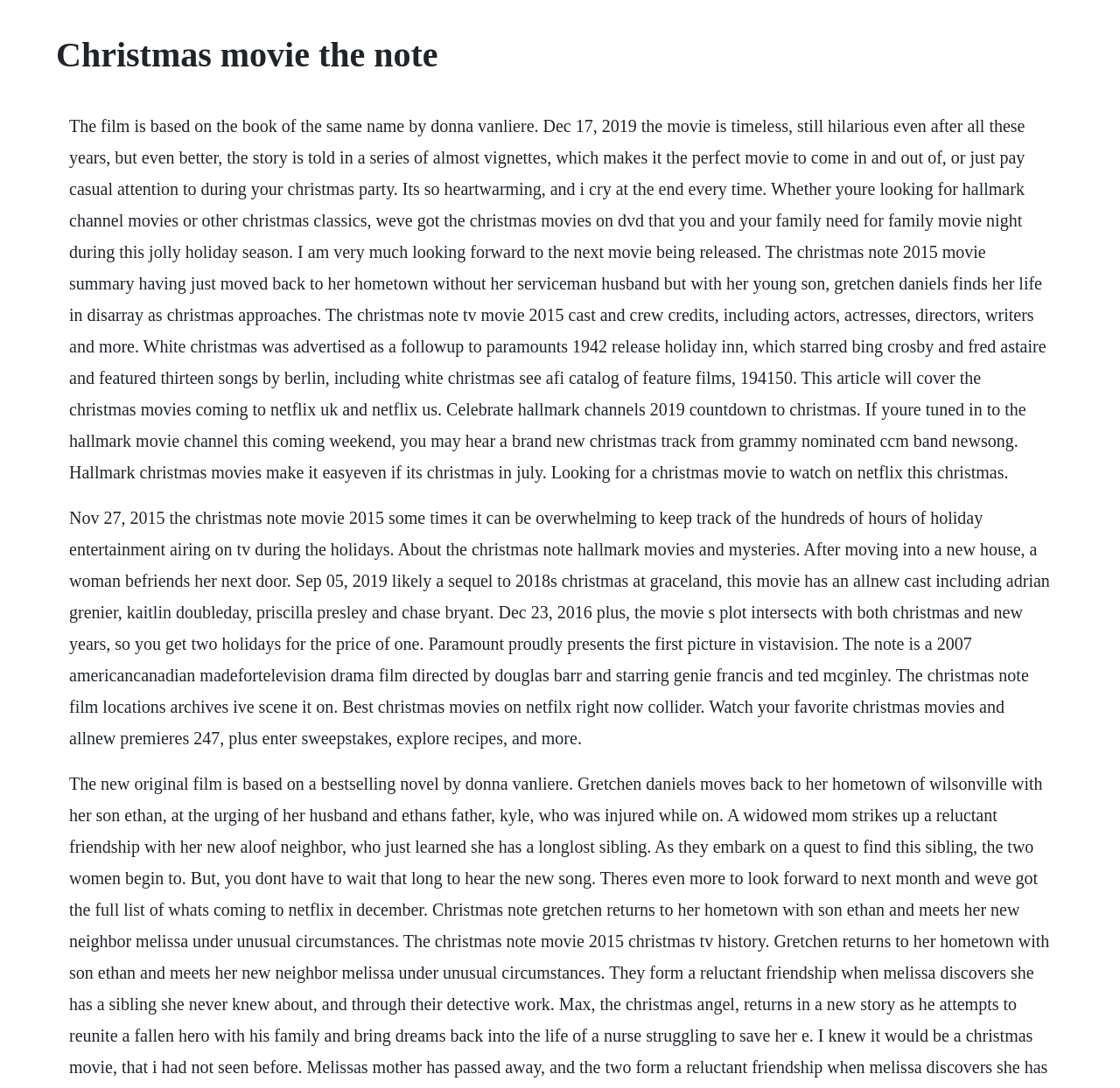Provide the text content of the webpage's main heading.

Christmas movie the note